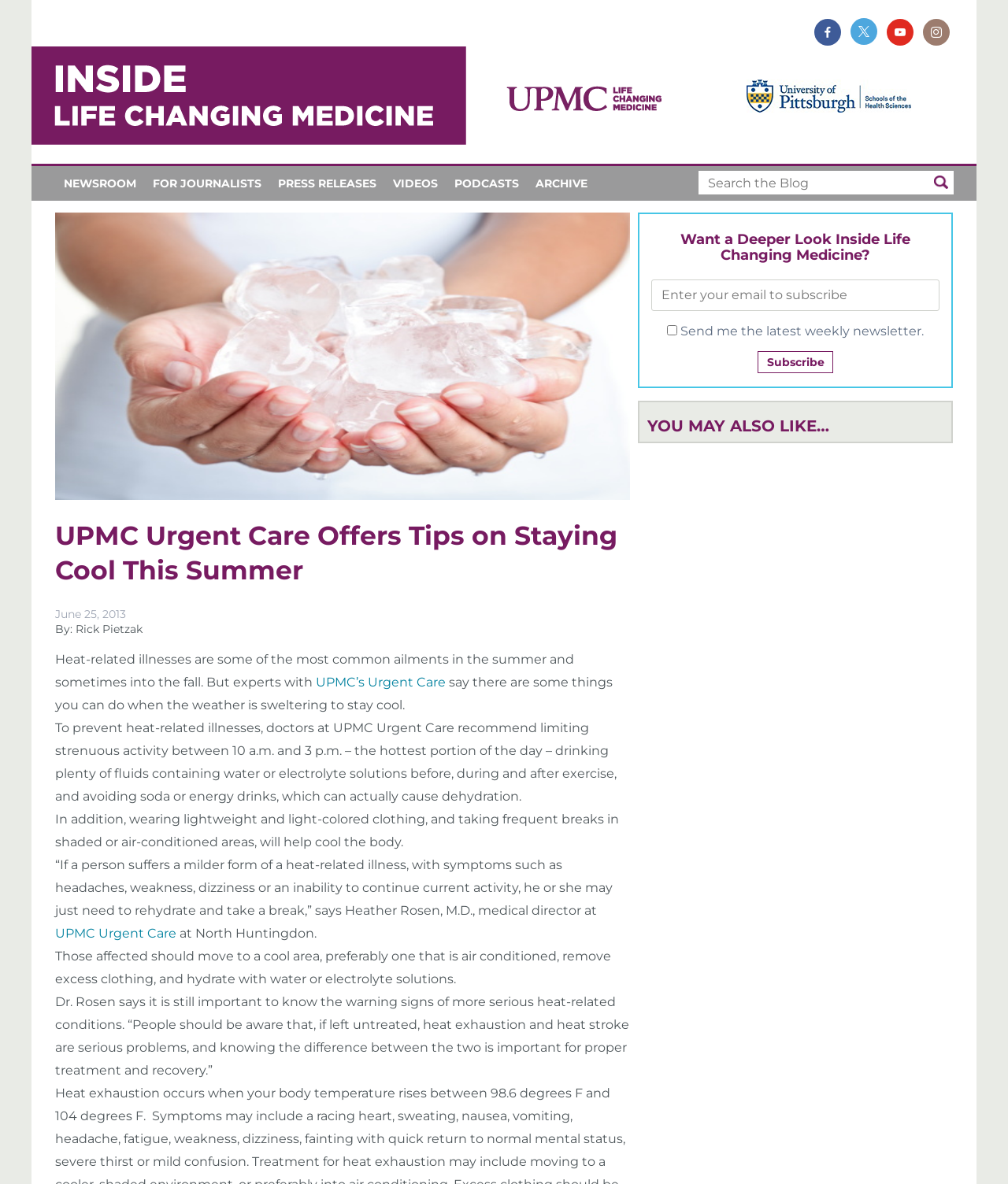What should people wear to stay cool?
Look at the image and provide a detailed response to the question.

According to the webpage, wearing lightweight and light-colored clothing will help cool the body and prevent heat-related illnesses.